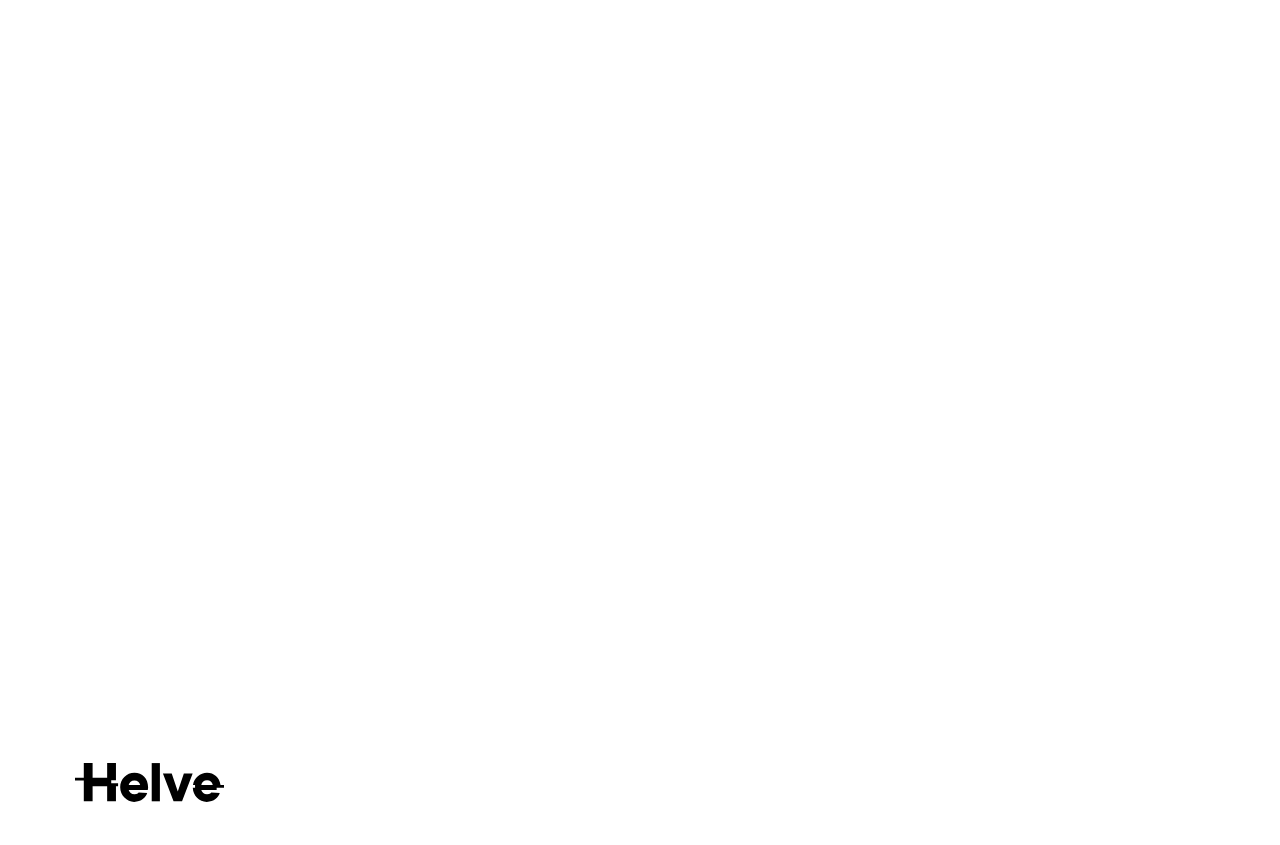What is the button text on the top-left corner?
Using the details shown in the screenshot, provide a comprehensive answer to the question.

I looked at the button element with the bounding box coordinates [0.059, 0.137, 0.38, 0.203] and found that the button text is 'Let's work together'.